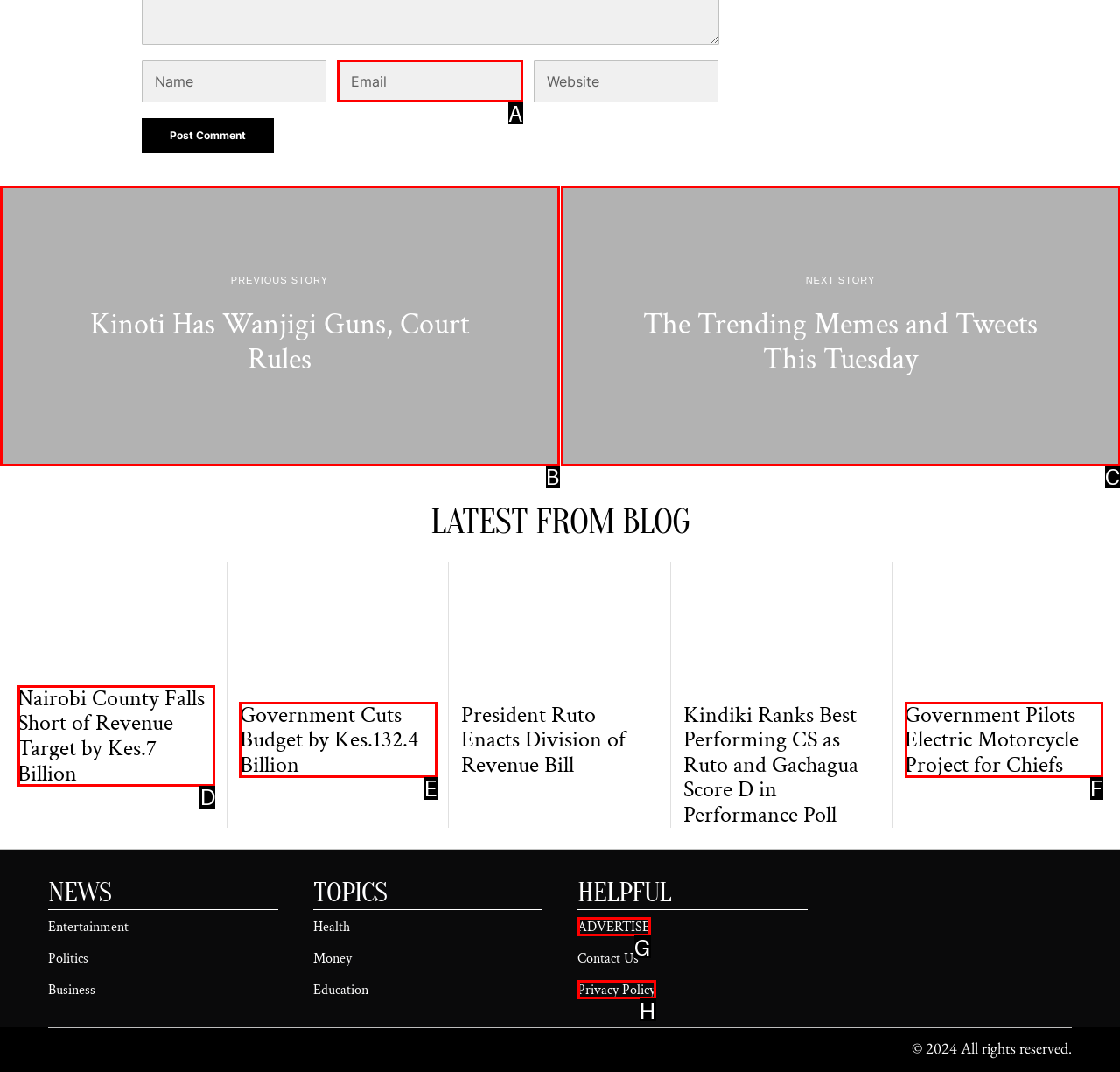Using the description: ADVERTISE, find the HTML element that matches it. Answer with the letter of the chosen option.

G